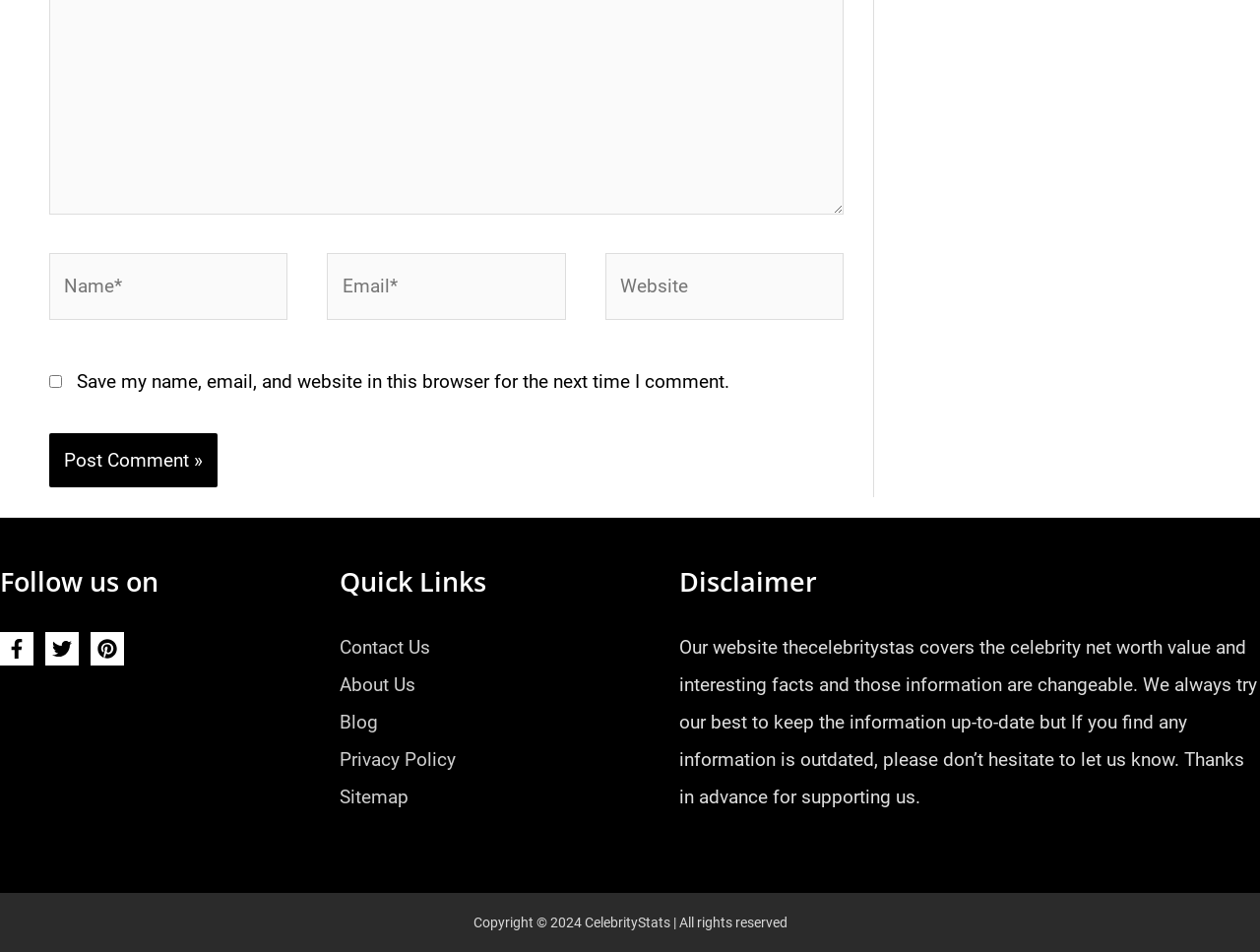Using the webpage screenshot and the element description aria-label="Facebook", determine the bounding box coordinates. Specify the coordinates in the format (top-left x, top-left y, bottom-right x, bottom-right y) with values ranging from 0 to 1.

[0.0, 0.664, 0.027, 0.699]